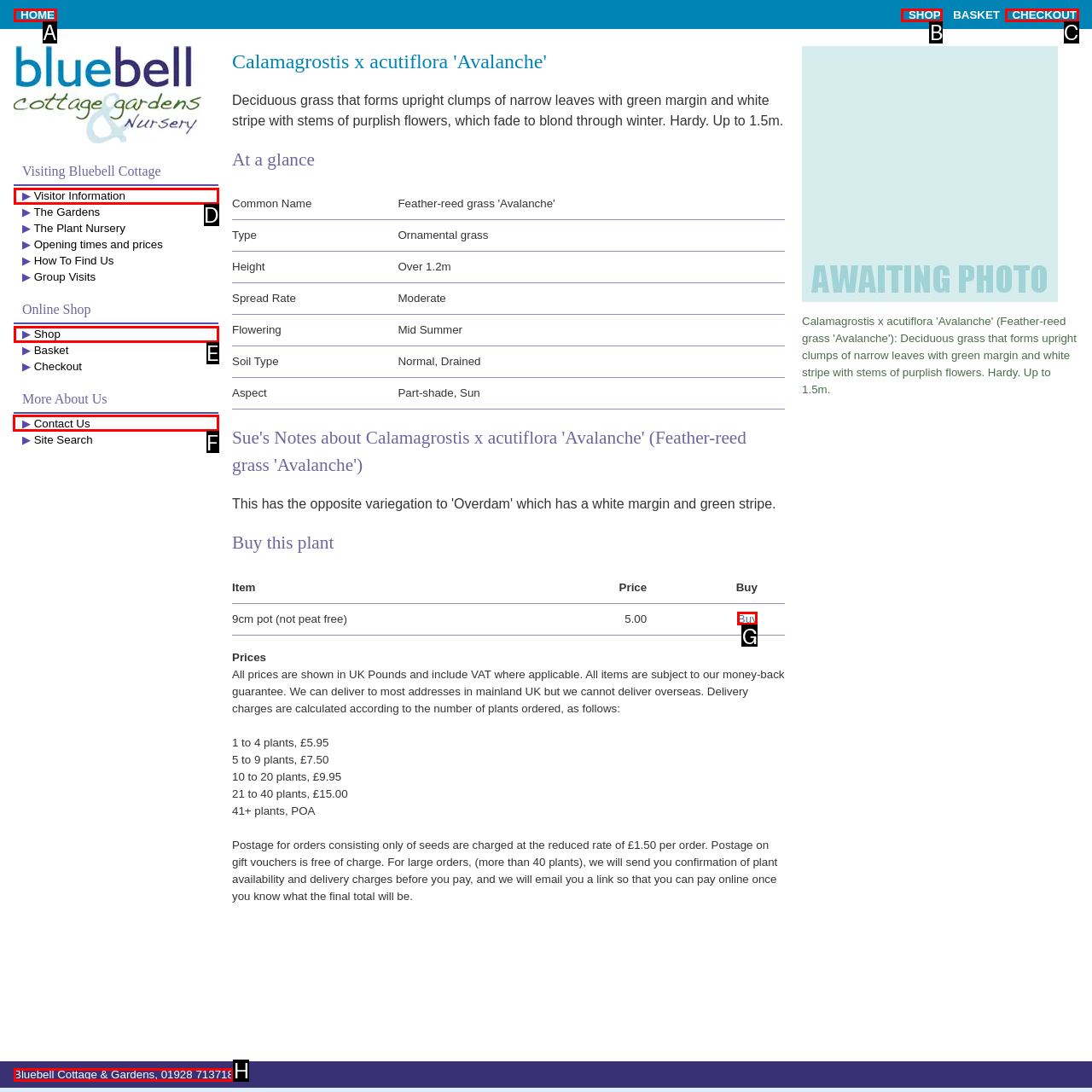Pick the option that should be clicked to perform the following task: contact us
Answer with the letter of the selected option from the available choices.

F